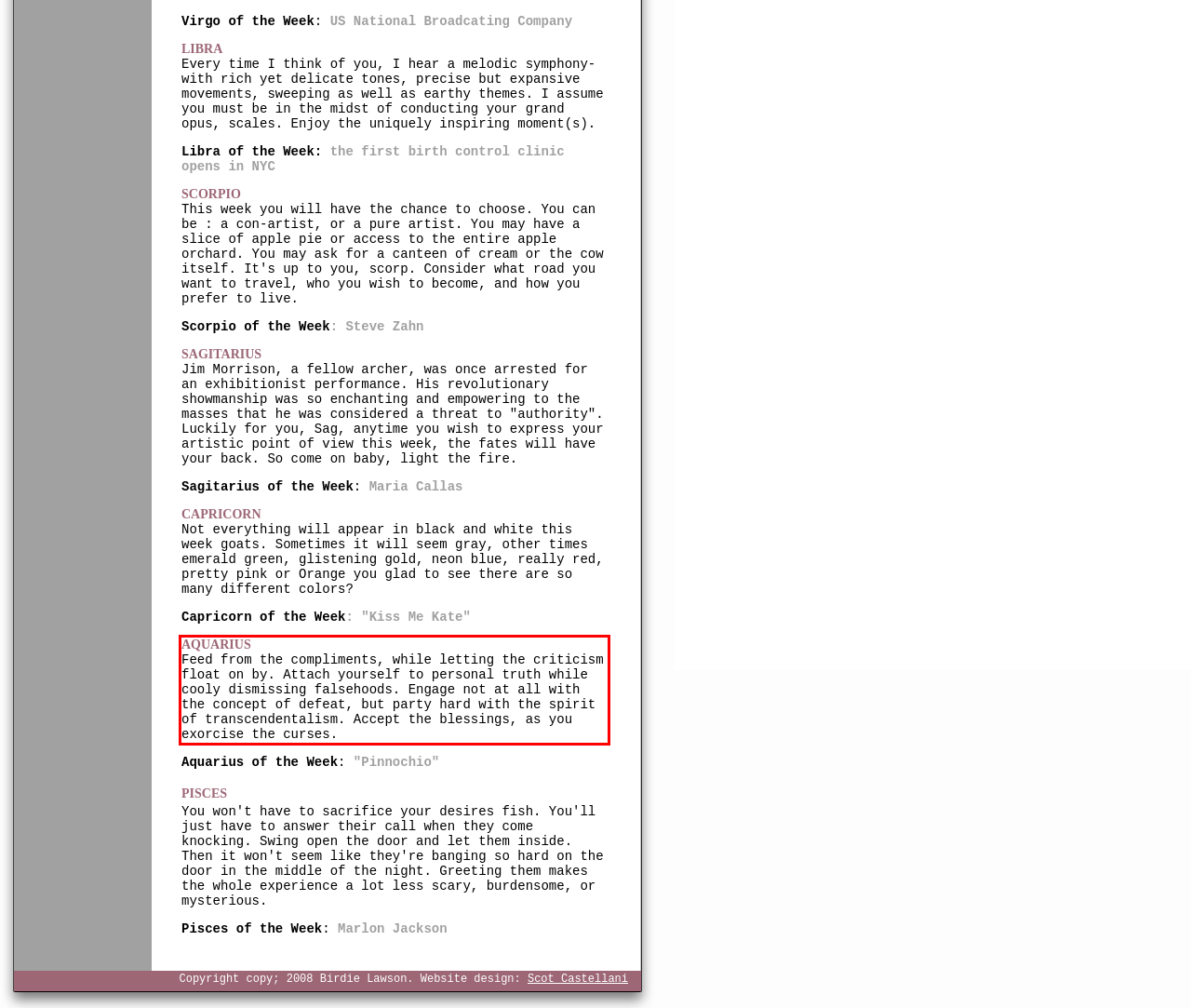By examining the provided screenshot of a webpage, recognize the text within the red bounding box and generate its text content.

AQUARIUS Feed from the compliments, while letting the criticism float on by. Attach yourself to personal truth while cooly dismissing falsehoods. Engage not at all with the concept of defeat, but party hard with the spirit of transcendentalism. Accept the blessings, as you exorcise the curses.